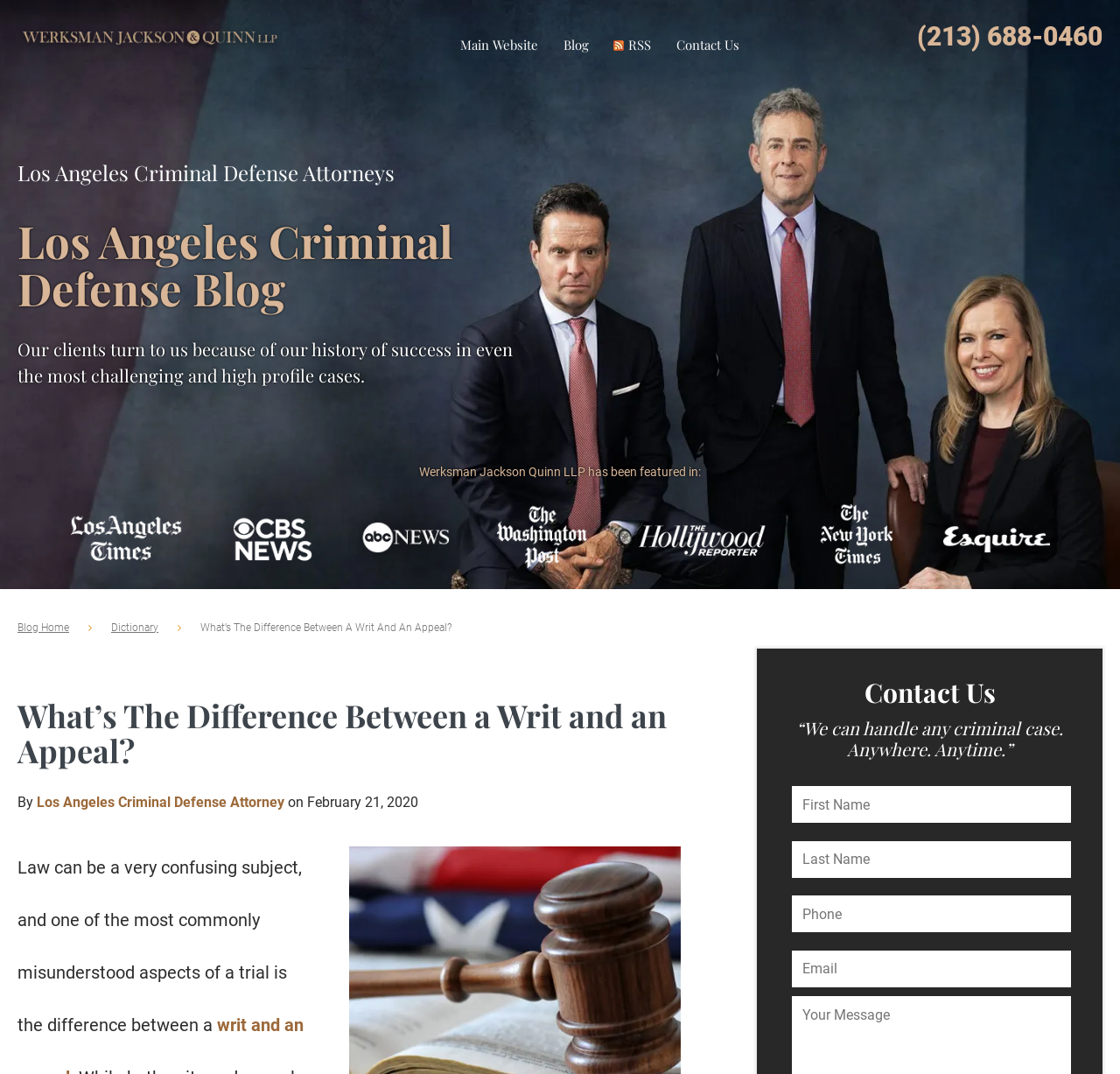Identify the bounding box coordinates of the section that should be clicked to achieve the task described: "input first name".

[0.707, 0.732, 0.956, 0.766]